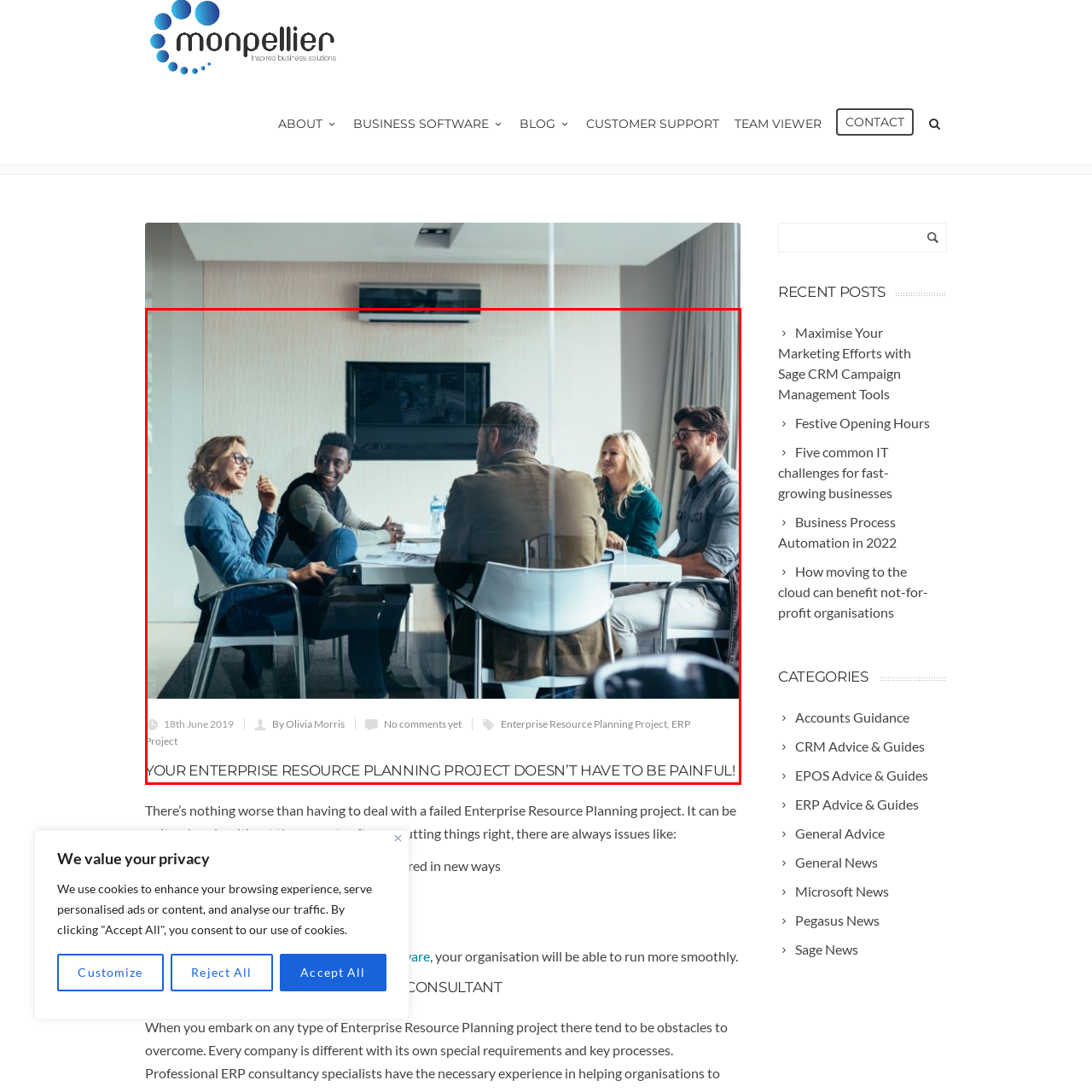Please review the portion of the image contained within the red boundary and provide a detailed answer to the subsequent question, referencing the image: How many people are present in the meeting?

The image depicts a diverse group of five people engaged in a collaborative meeting around a conference table, indicating that there are five participants in the meeting.